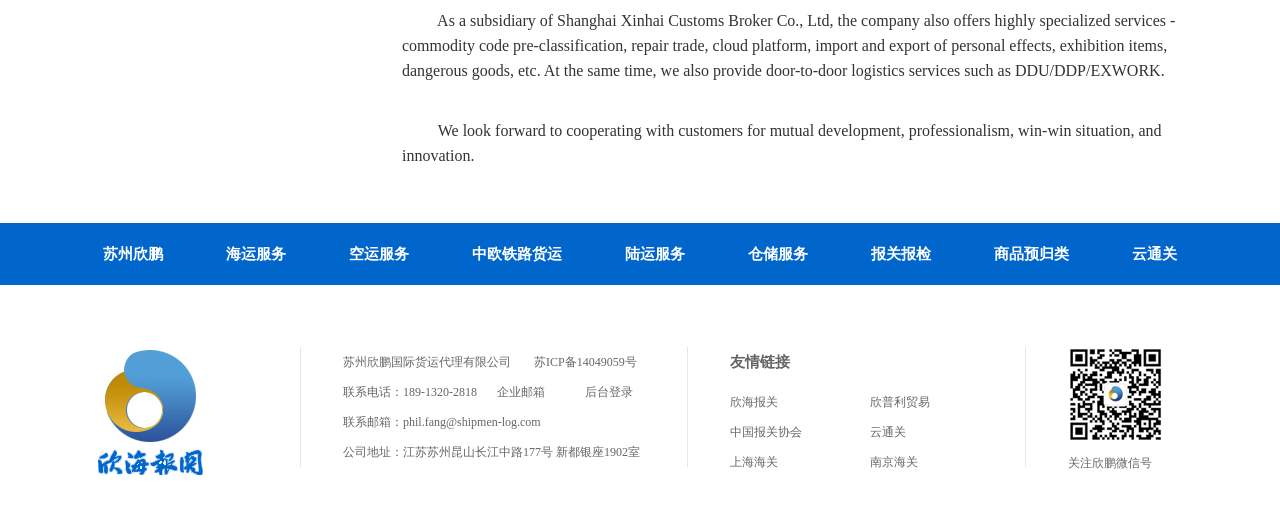Please answer the following question using a single word or phrase: 
What is the company's contact phone number?

189-1320-2818